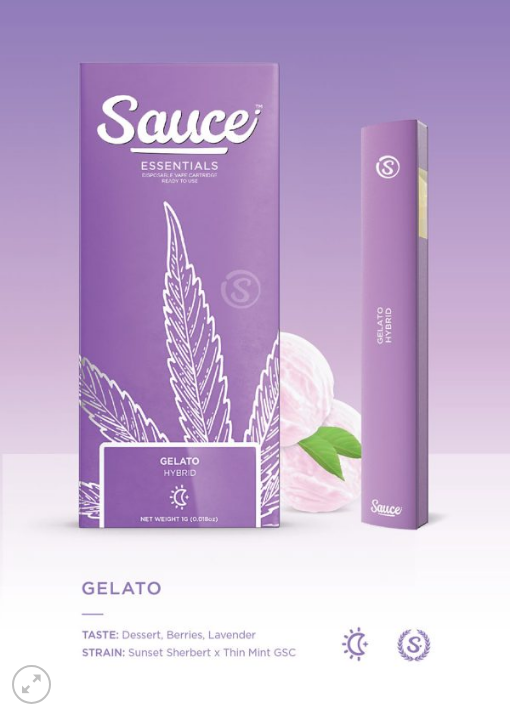What is the name of the vape product featured in the image?
Using the visual information, reply with a single word or short phrase.

Gelato